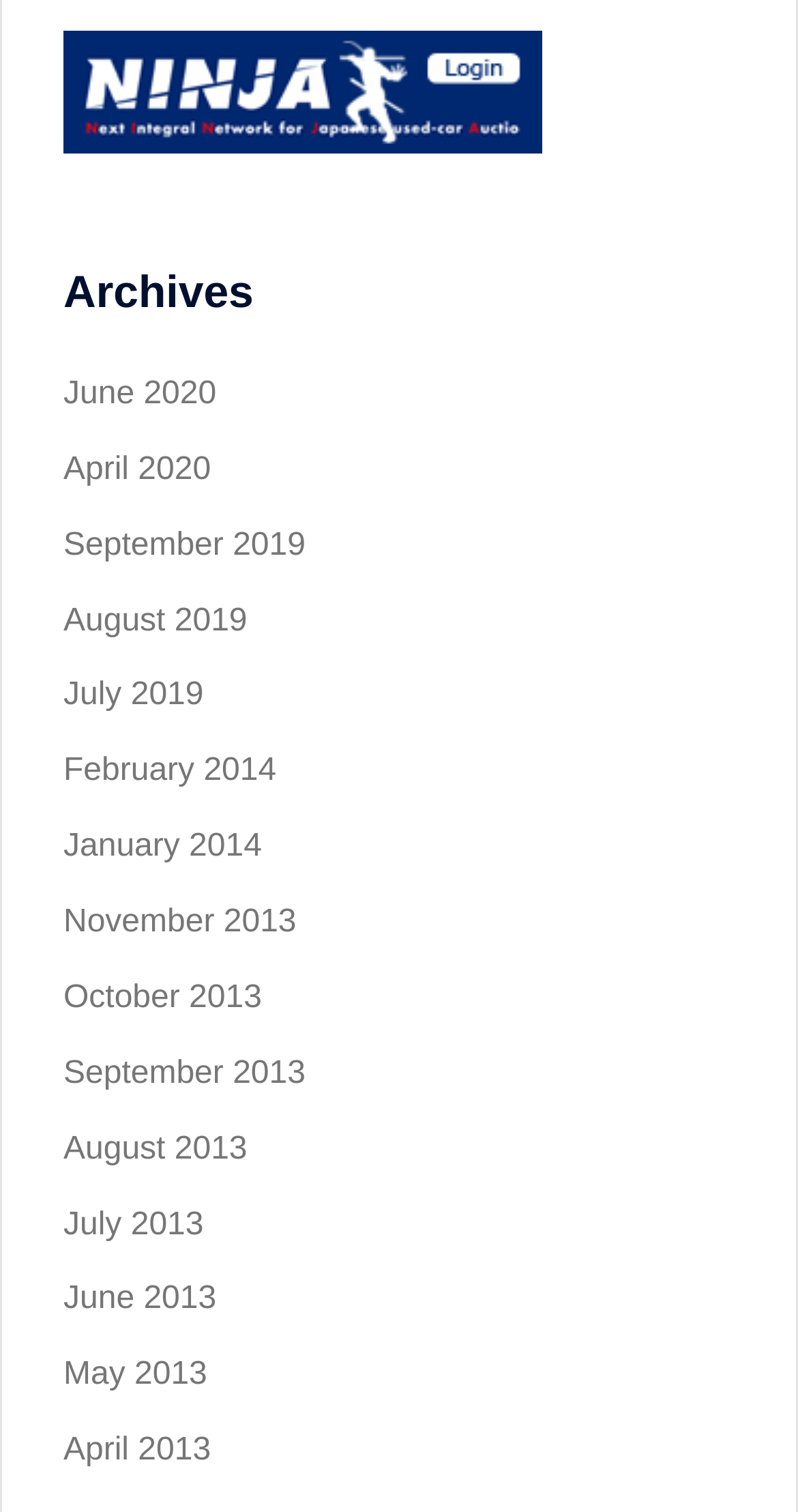How many links are available on the webpage?
Answer the question with just one word or phrase using the image.

15